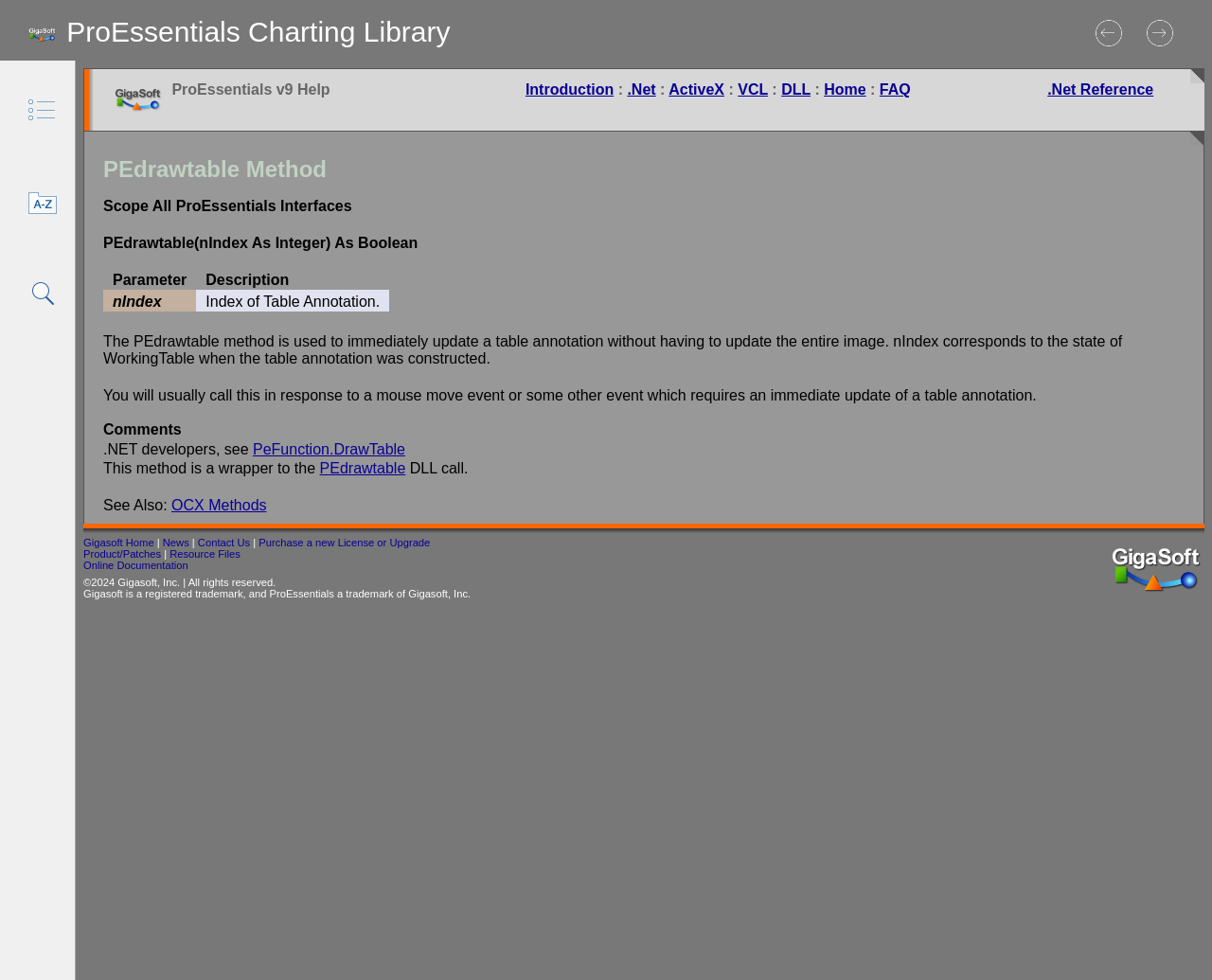What is the purpose of the 'Display results with all search words' checkbox?
Please ensure your answer is as detailed and informative as possible.

The 'Display results with all search words' checkbox is likely a search option that allows users to specify whether they want to see results that contain all the search words or not. This is a common feature in search functionality.